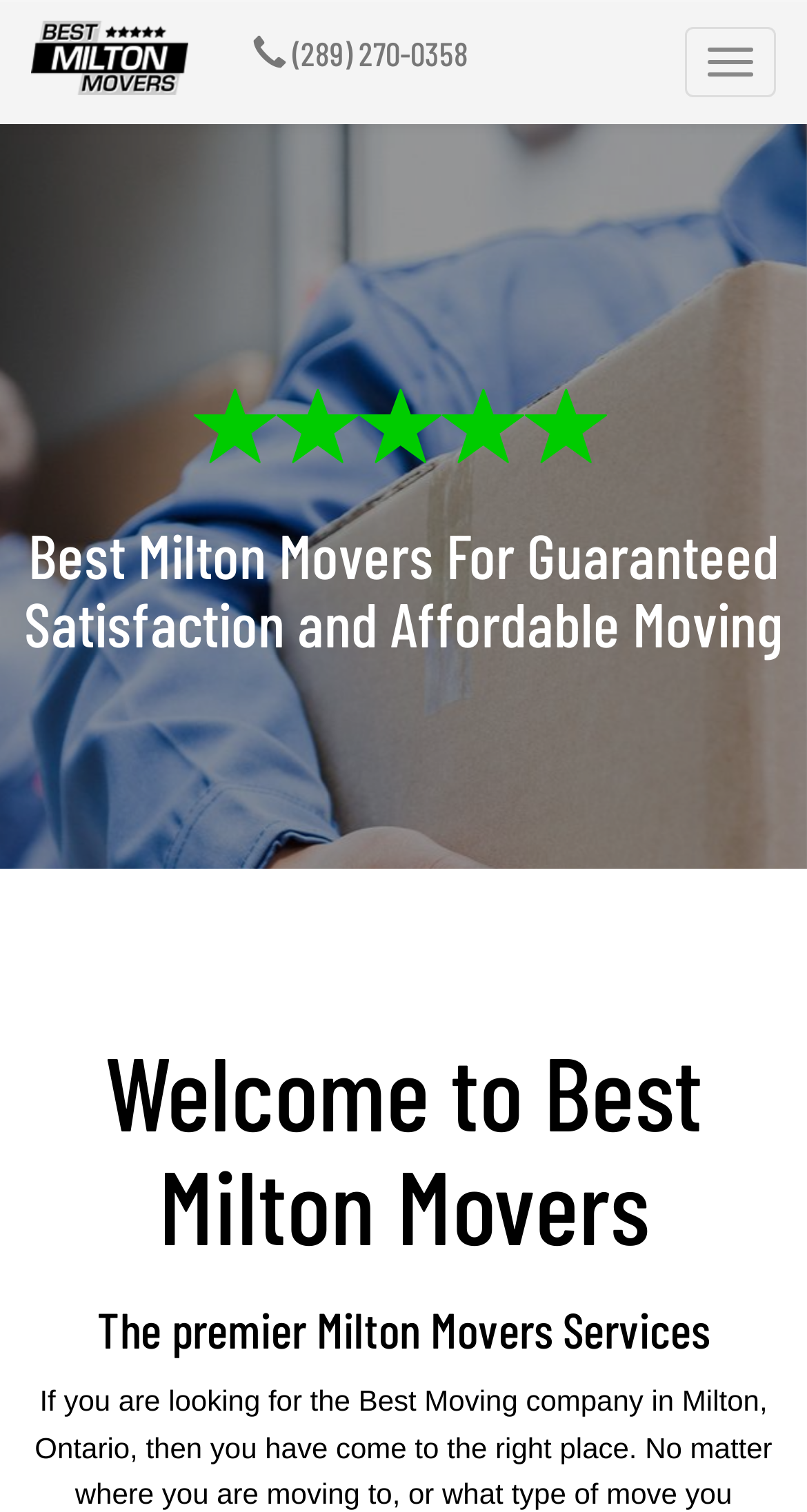What is the name of the moving company?
Please respond to the question with as much detail as possible.

I found the name of the moving company by looking at the heading elements that contain the text 'Best Milton Movers'. These headings are located at the top of the page, indicating that they are the title of the webpage and the name of the moving company.